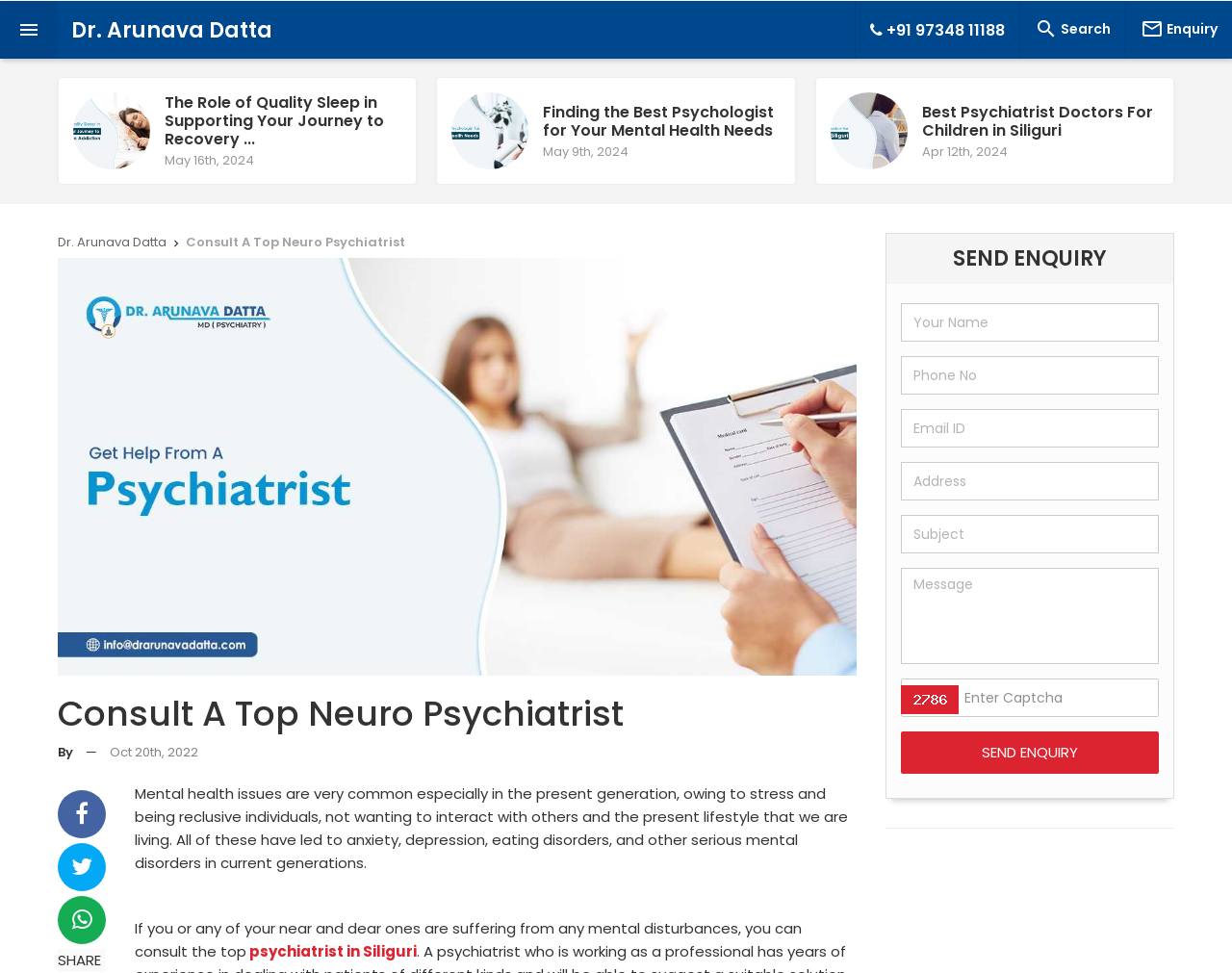Please specify the bounding box coordinates of the clickable region necessary for completing the following instruction: "Search for rehabilitation centre in Siliguri". The coordinates must consist of four float numbers between 0 and 1, i.e., [left, top, right, bottom].

[0.048, 0.079, 0.338, 0.188]